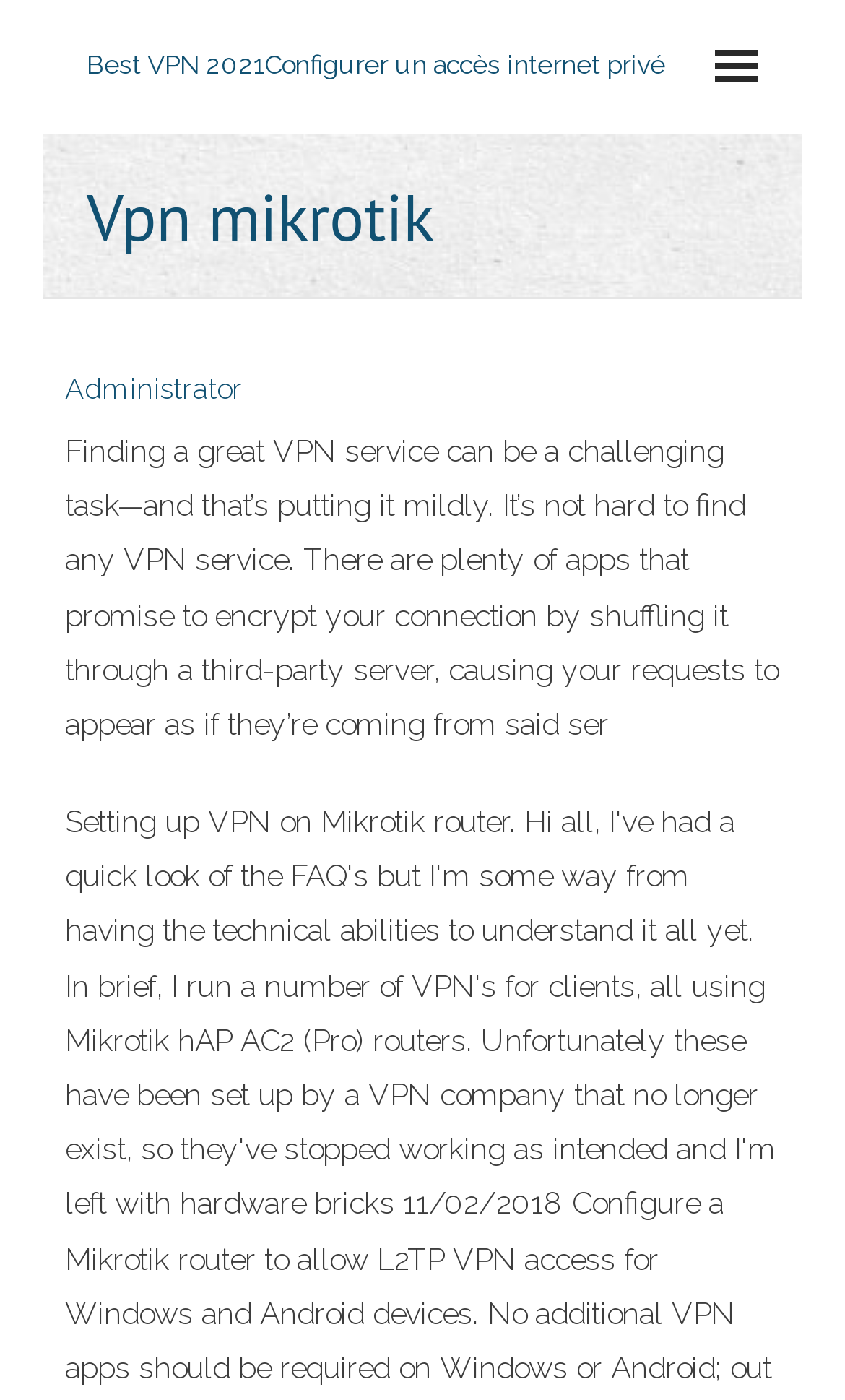Please provide a one-word or phrase answer to the question: 
What is the main topic of this webpage?

VPN